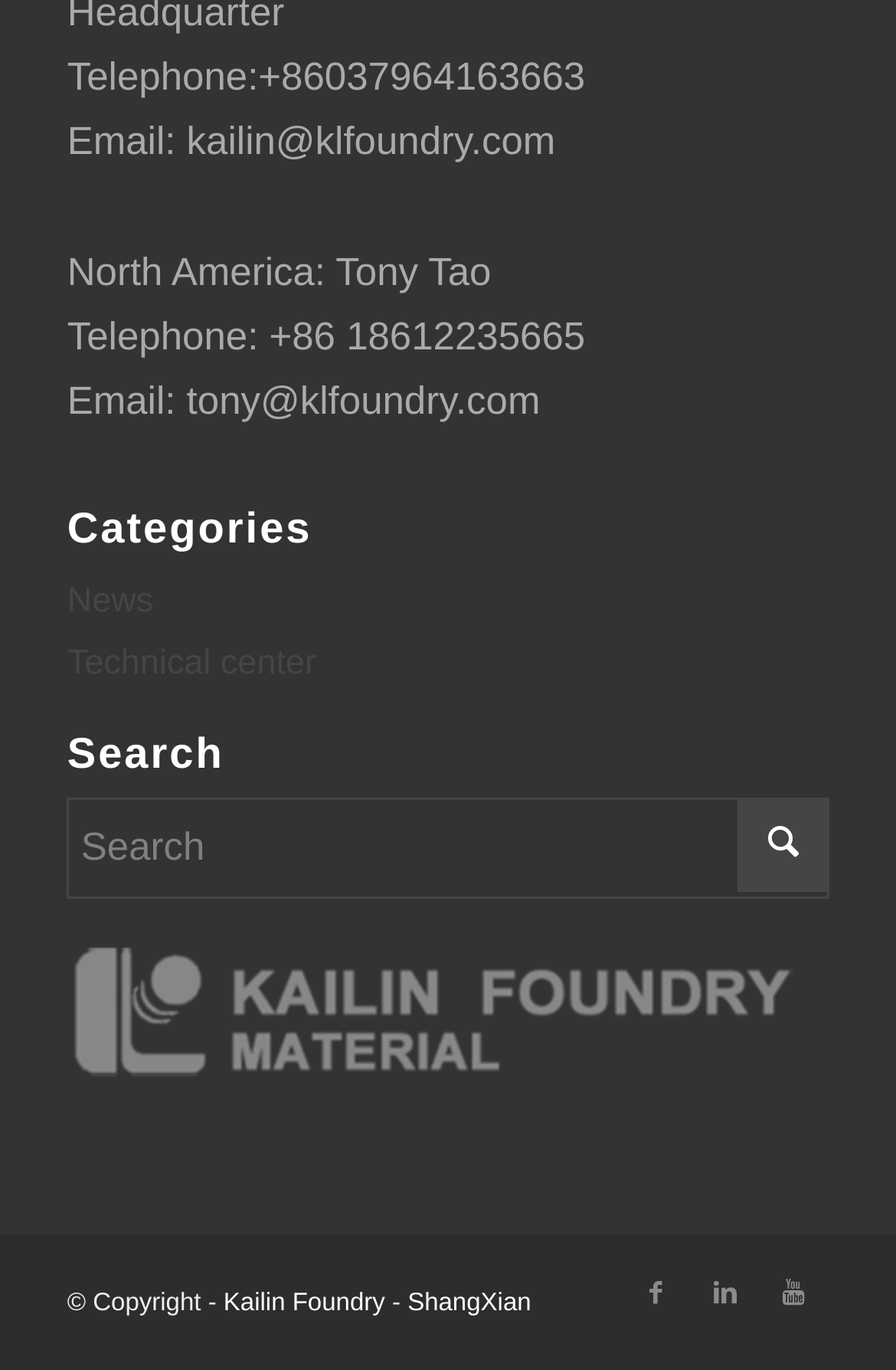What is the phone number for North America?
Please analyze the image and answer the question with as much detail as possible.

I found the phone number for North America by looking at the section that mentions 'North America: Tony Tao' and found the corresponding phone number, which is +86 18612235665.